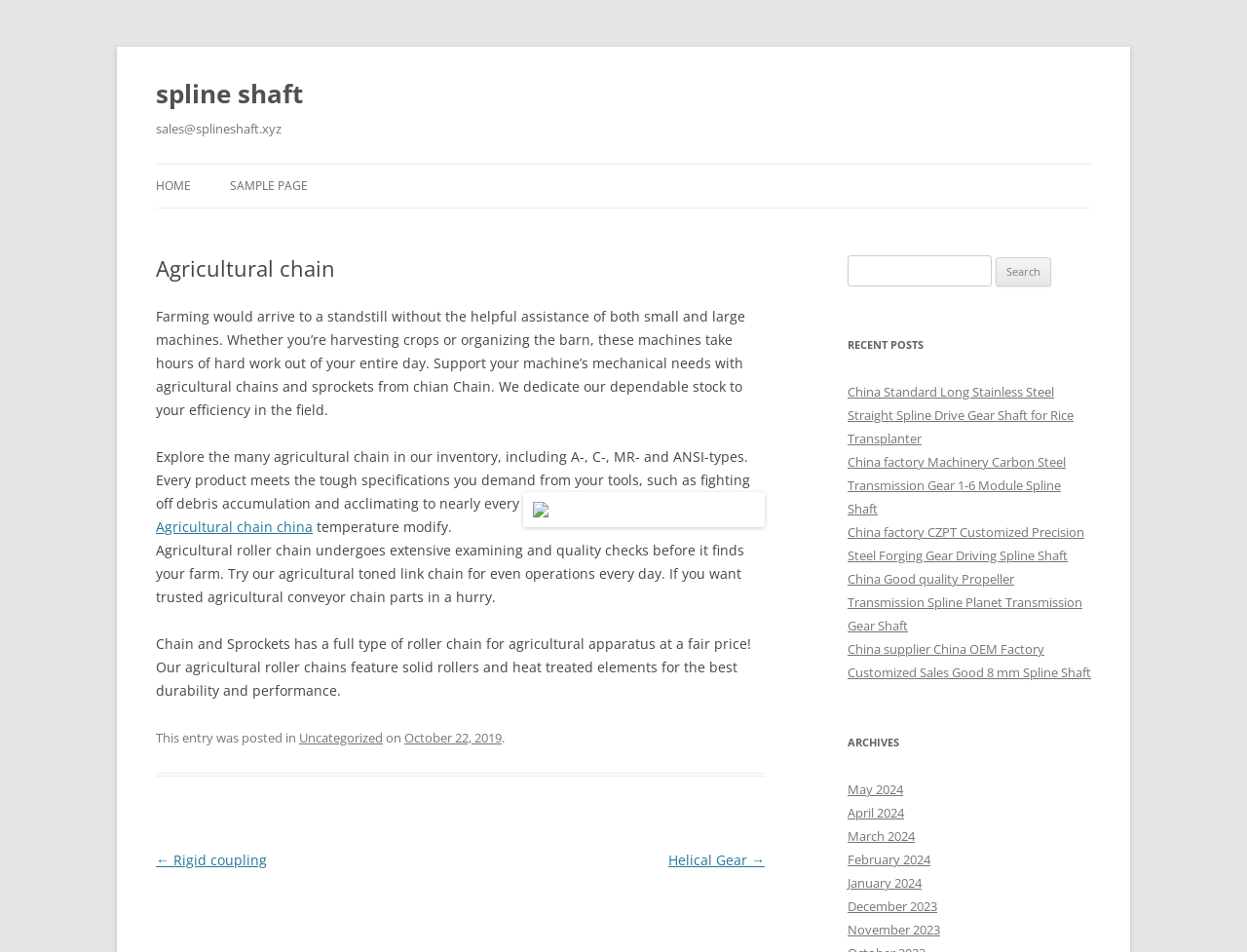Please specify the coordinates of the bounding box for the element that should be clicked to carry out this instruction: "Click the HOME link". The coordinates must be four float numbers between 0 and 1, formatted as [left, top, right, bottom].

[0.125, 0.173, 0.153, 0.218]